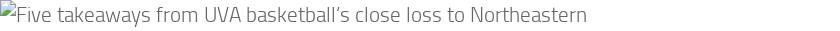Thoroughly describe the content and context of the image.

The image captures the title "Five takeaways from UVA basketball’s close loss to Northeastern," highlighting a recent basketball game involving the University of Virginia (UVA) Cavaliers against the Northeastern Huskies. This title sets the stage for an analysis of the key moments and insights gleaned from this competitive match, which concluded in a narrow defeat for UVA, with a score of 56-54. The content promises to delve into significant observations that can be drawn from the game, offering fans and analysts alike a deeper understanding of the team's performance and strategies. The article appears to position itself as a thoughtful reflection on the game, aiming to engage readers who are interested in sports analysis and commentary.